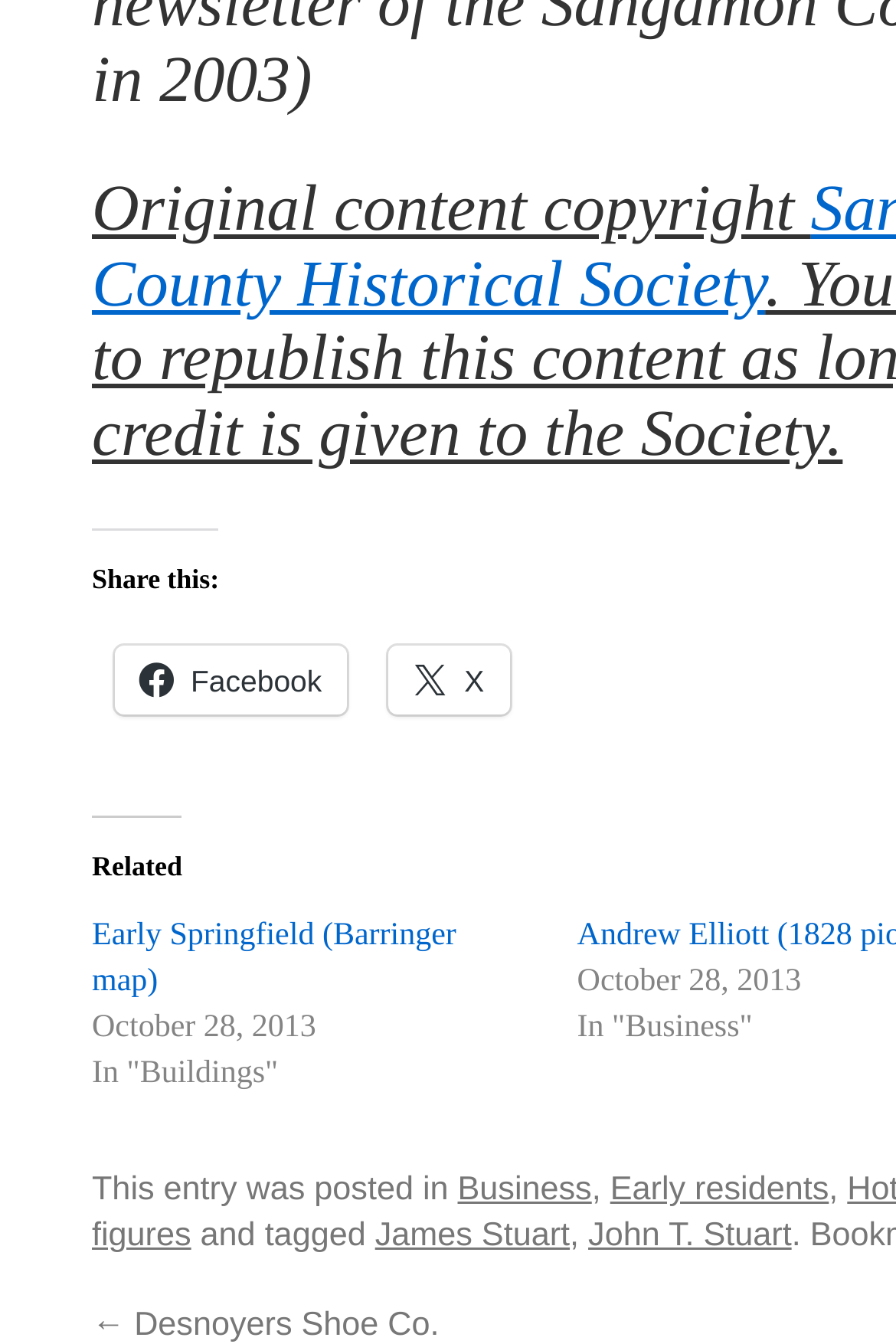What is the related topic mentioned?
With the help of the image, please provide a detailed response to the question.

The related topic mentioned is 'Early Springfield (Barringer map)', which is a link provided below the 'Related' heading.